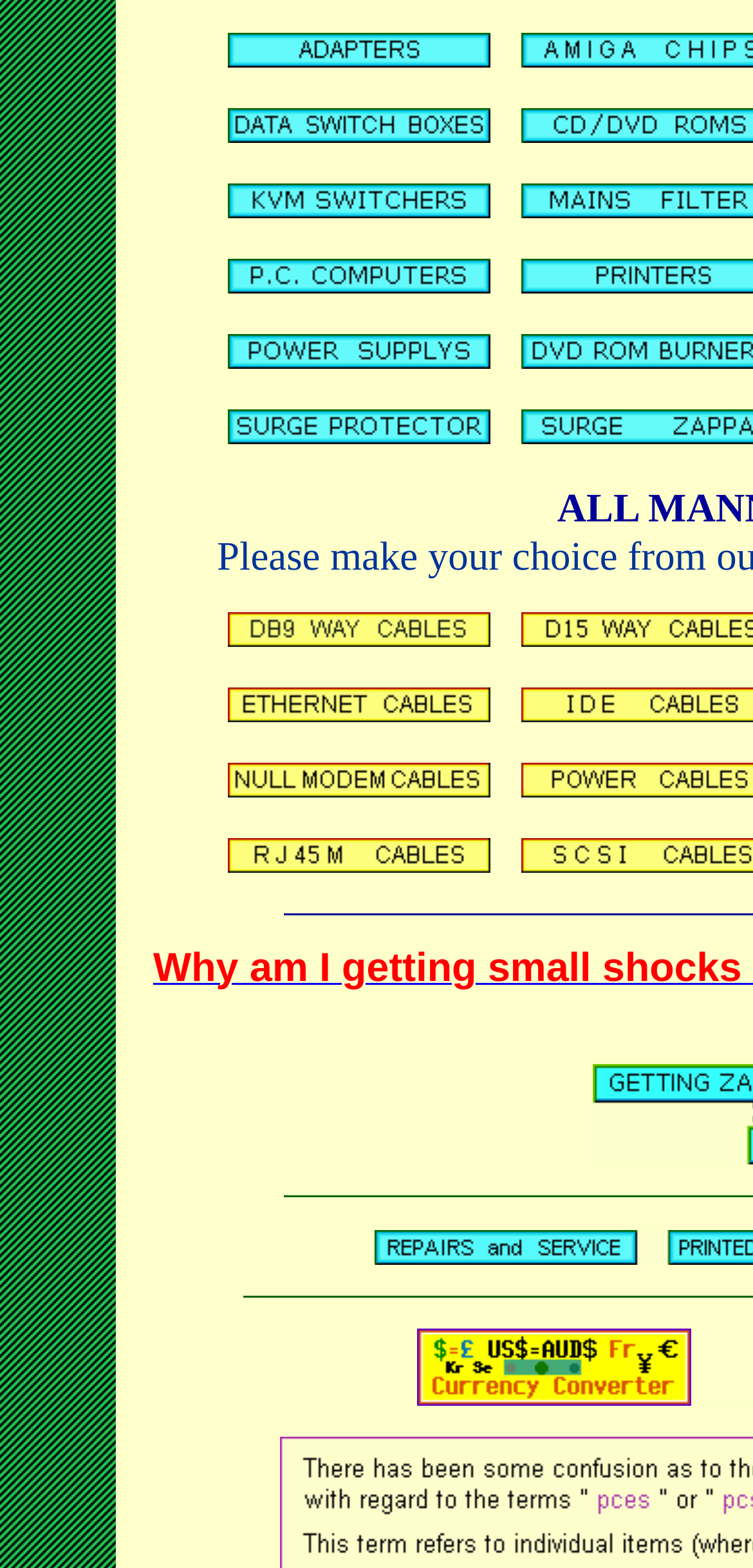Please specify the bounding box coordinates of the region to click in order to perform the following instruction: "Browse the Computers page".

[0.303, 0.171, 0.651, 0.192]